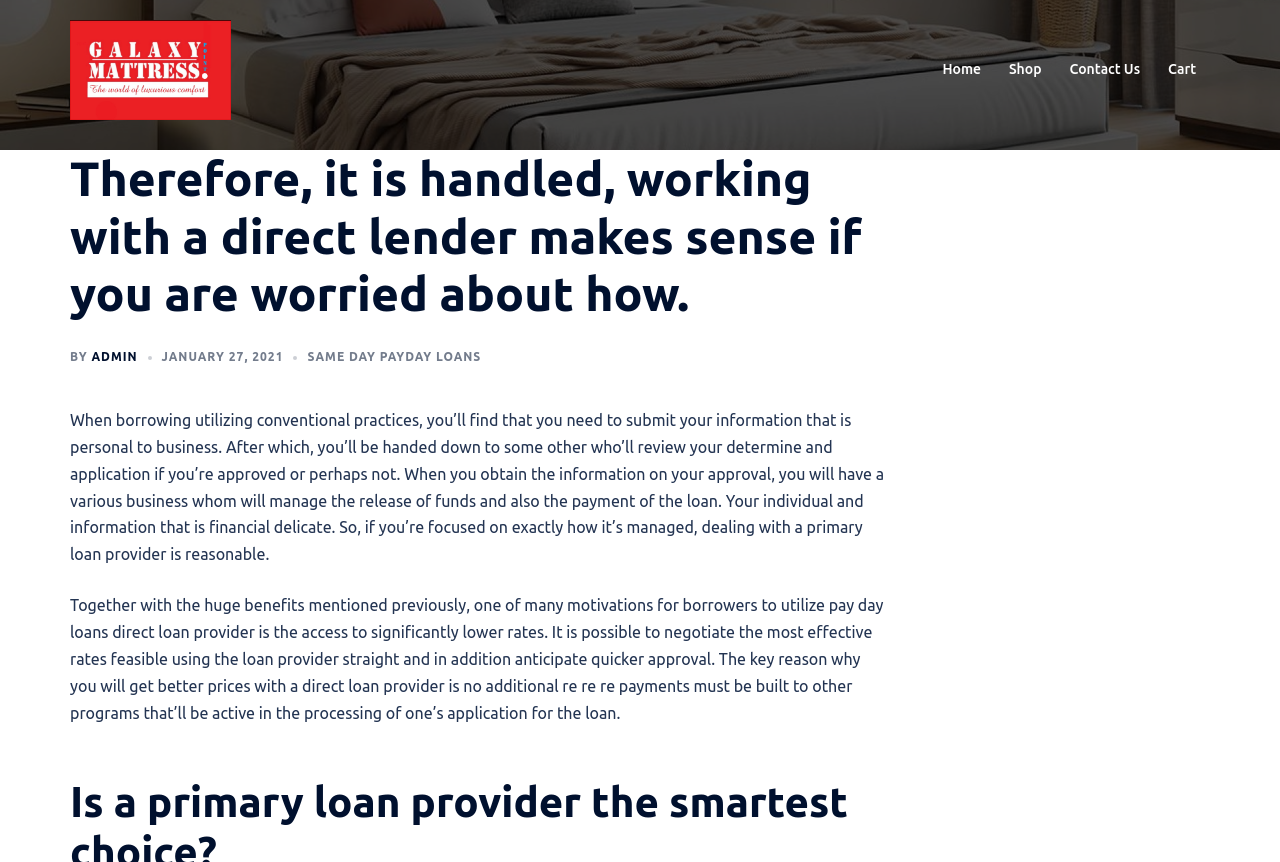Could you specify the bounding box coordinates for the clickable section to complete the following instruction: "Click on the 'Contact Us' link"?

[0.836, 0.068, 0.891, 0.095]